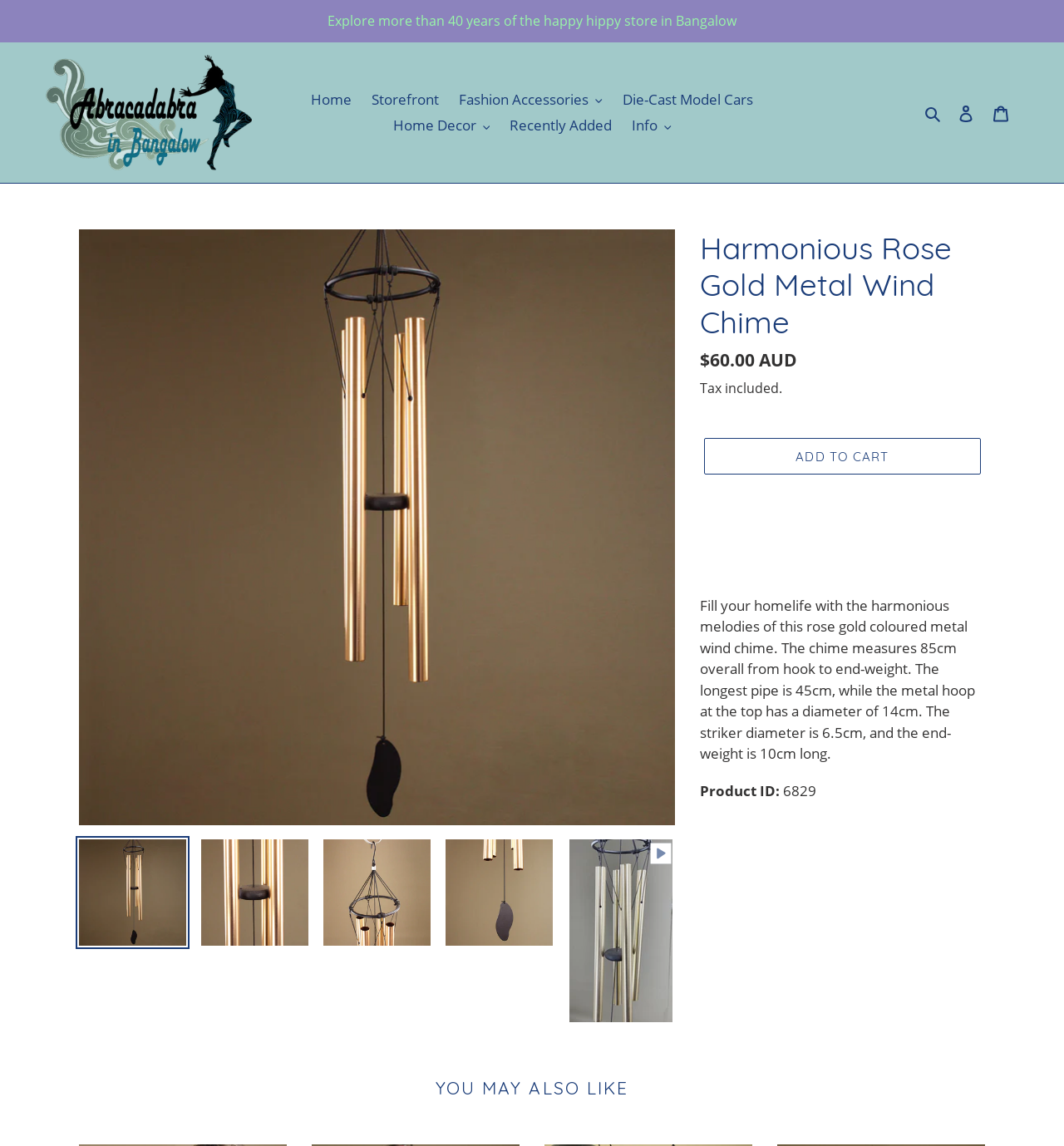Please reply to the following question using a single word or phrase: 
What is the product ID of the wind chime?

6829